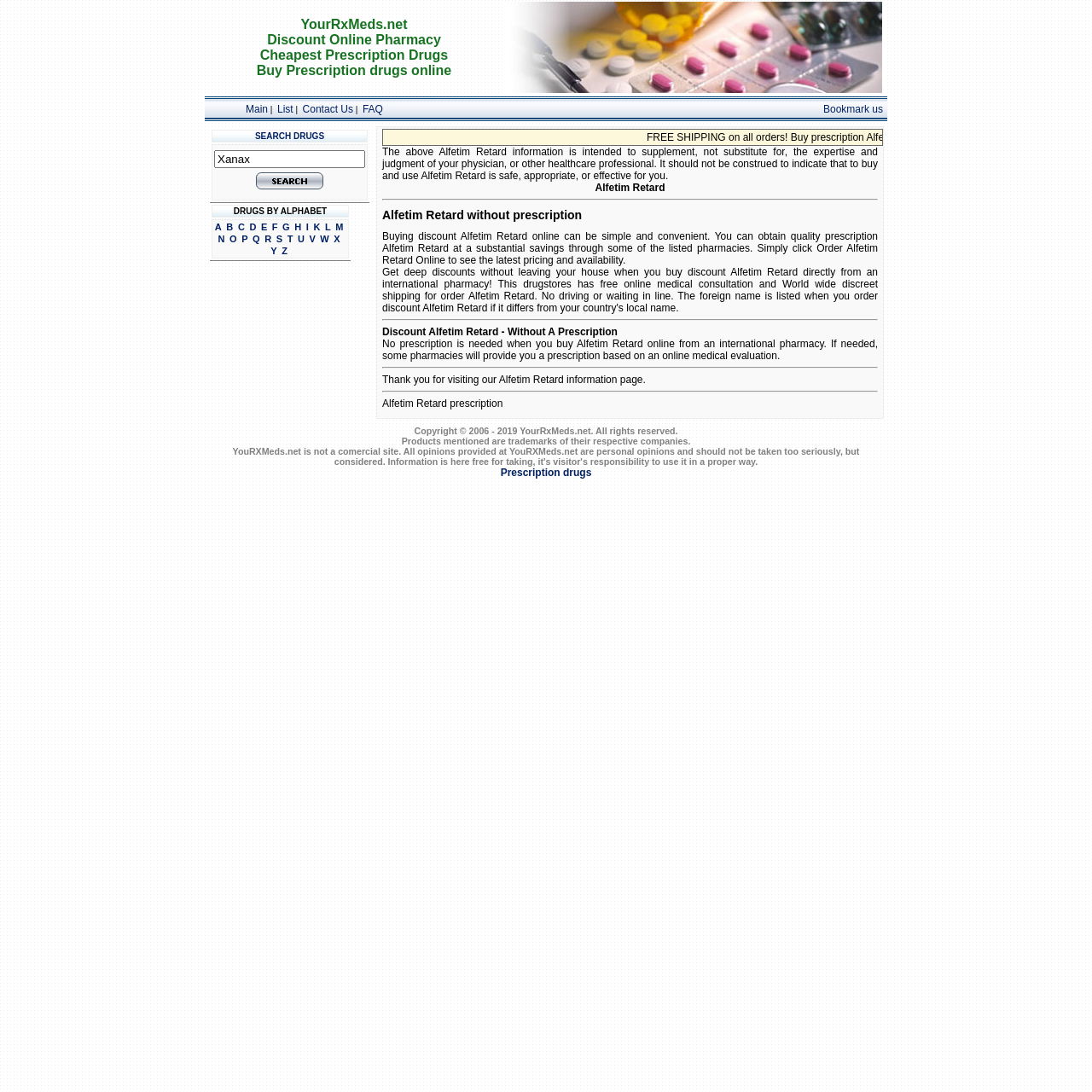Please specify the bounding box coordinates in the format (top-left x, top-left y, bottom-right x, bottom-right y), with all values as floating point numbers between 0 and 1. Identify the bounding box of the UI element described by: input value="search" value="search"

[0.234, 0.158, 0.296, 0.173]